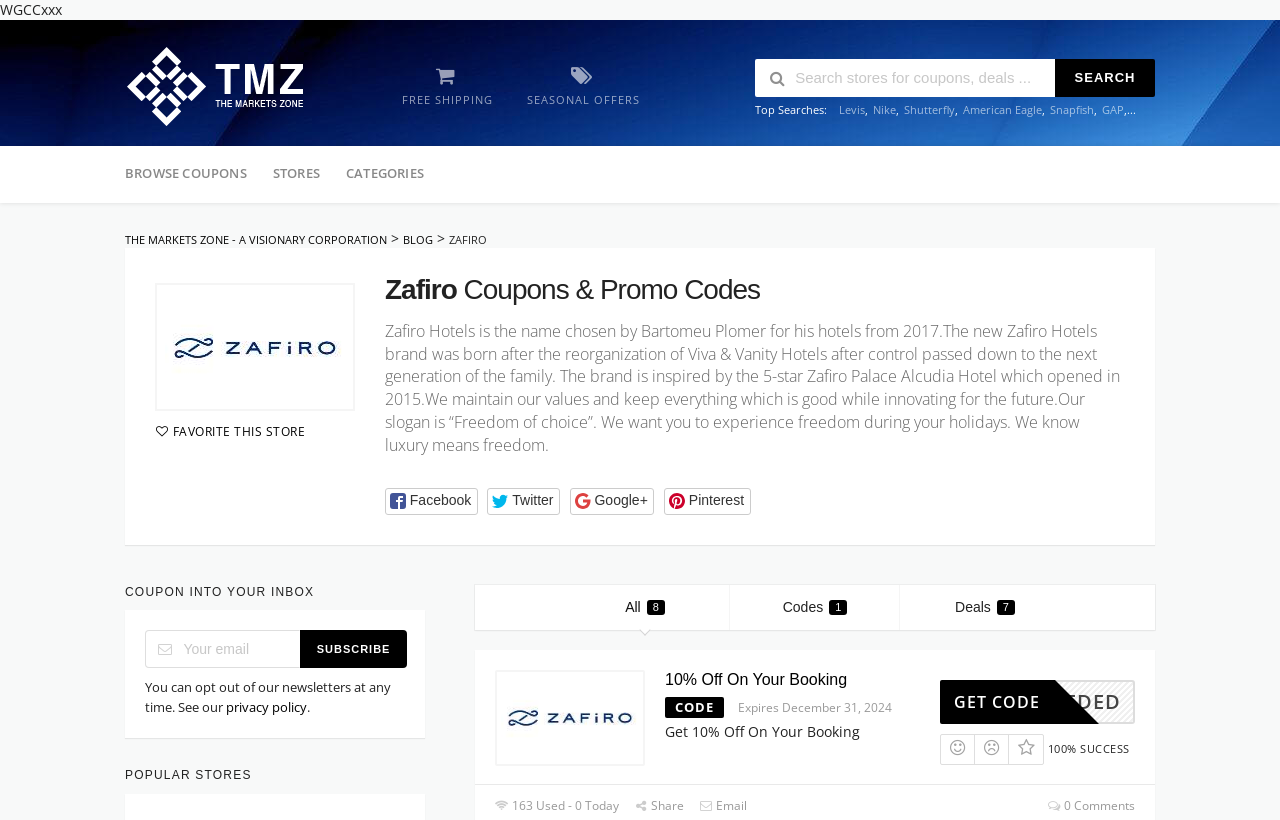Answer the question below with a single word or a brief phrase: 
What is the discount offered in the coupon?

10% Off